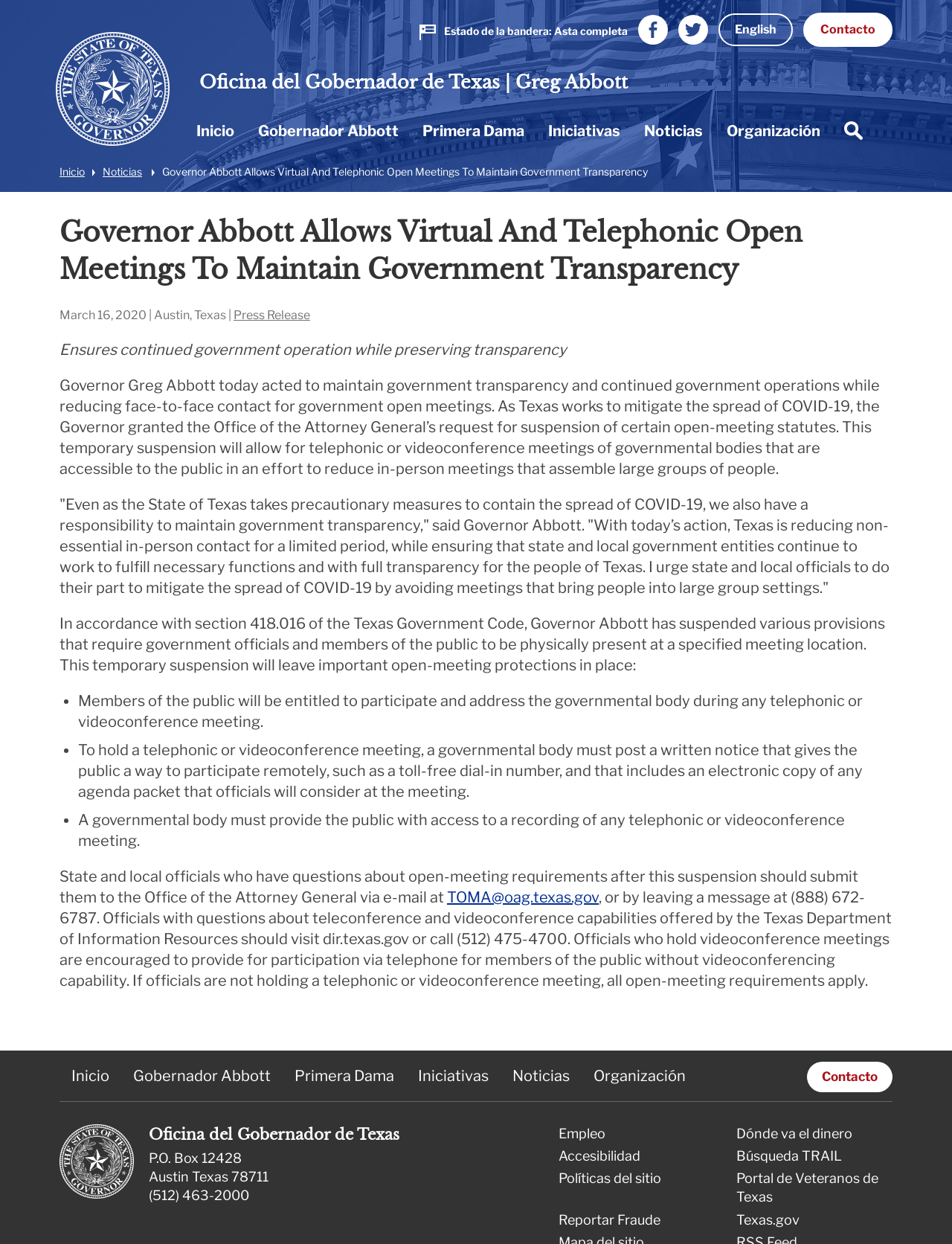Could you find the bounding box coordinates of the clickable area to complete this instruction: "Search for keywords"?

[0.874, 0.089, 0.919, 0.121]